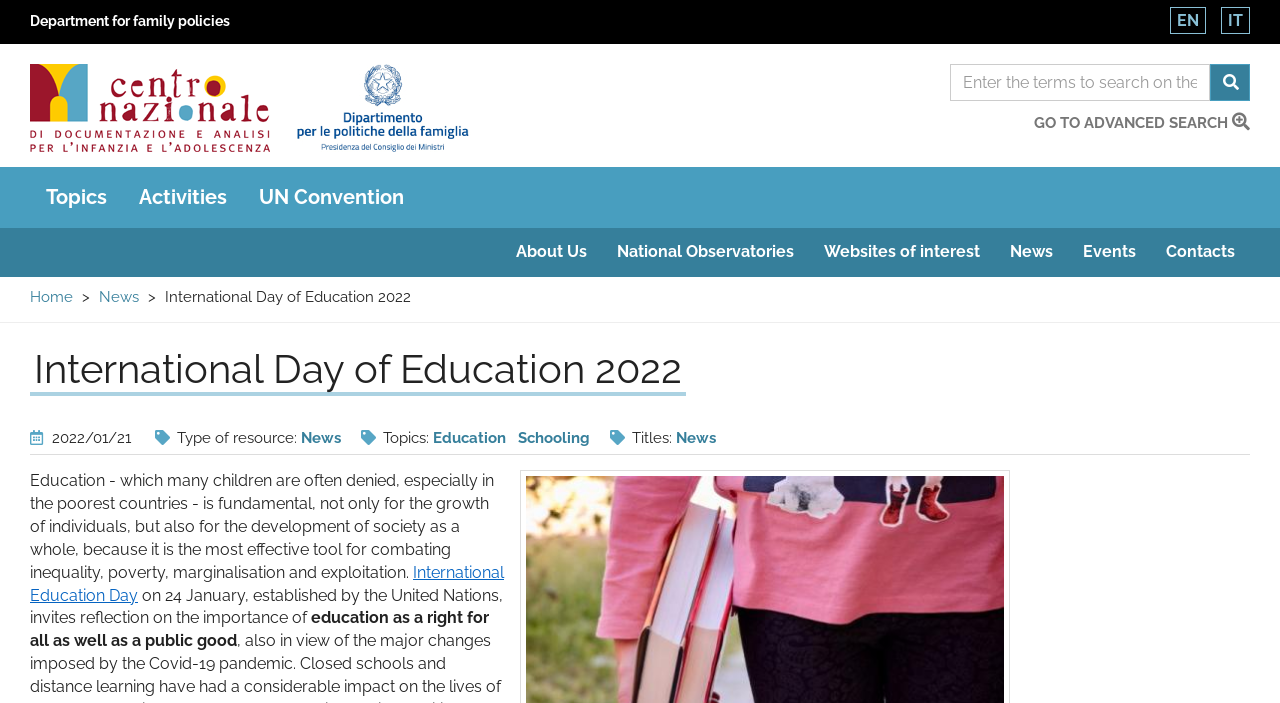Specify the bounding box coordinates of the element's area that should be clicked to execute the given instruction: "Learn about the National Centre of Documentation and Analysis for Childhood and Adolescence". The coordinates should be four float numbers between 0 and 1, i.e., [left, top, right, bottom].

[0.023, 0.091, 0.211, 0.216]